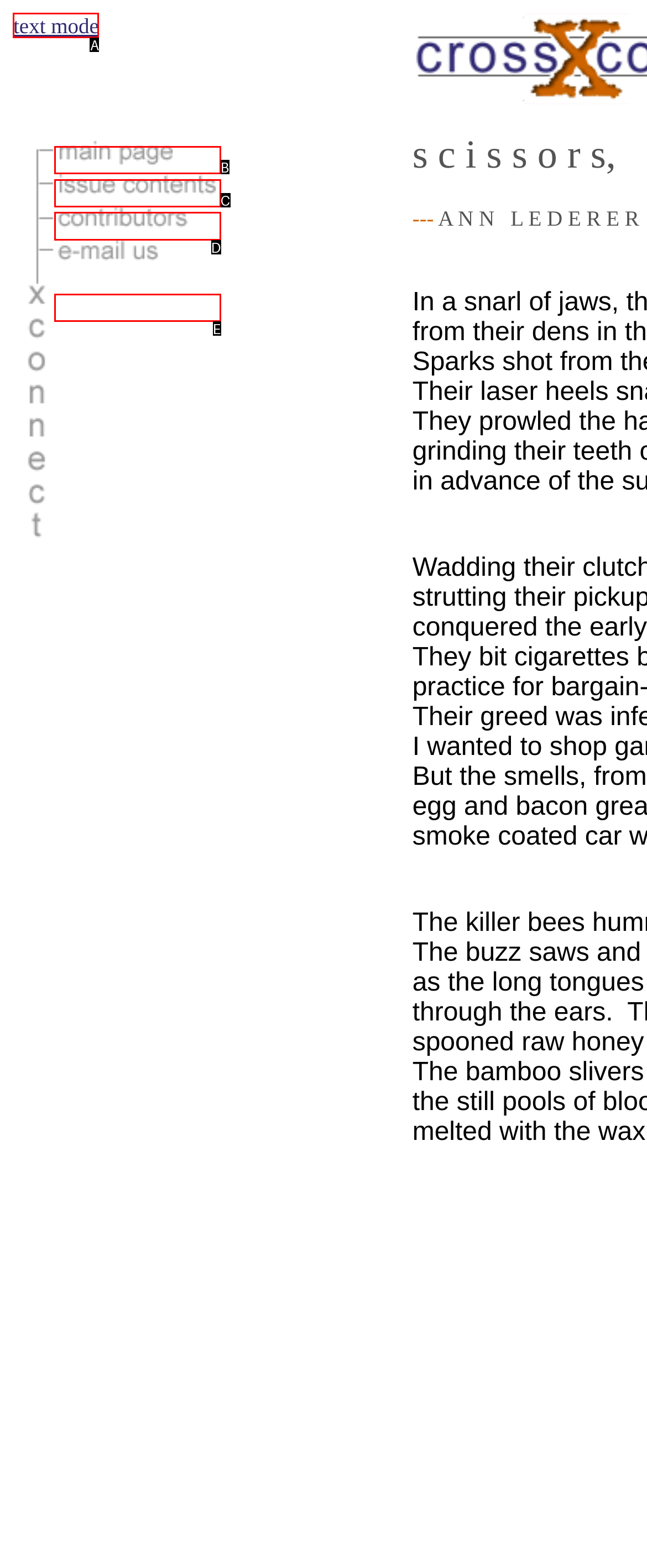From the options provided, determine which HTML element best fits the description: alt="Issue Contents" name="contents". Answer with the correct letter.

C